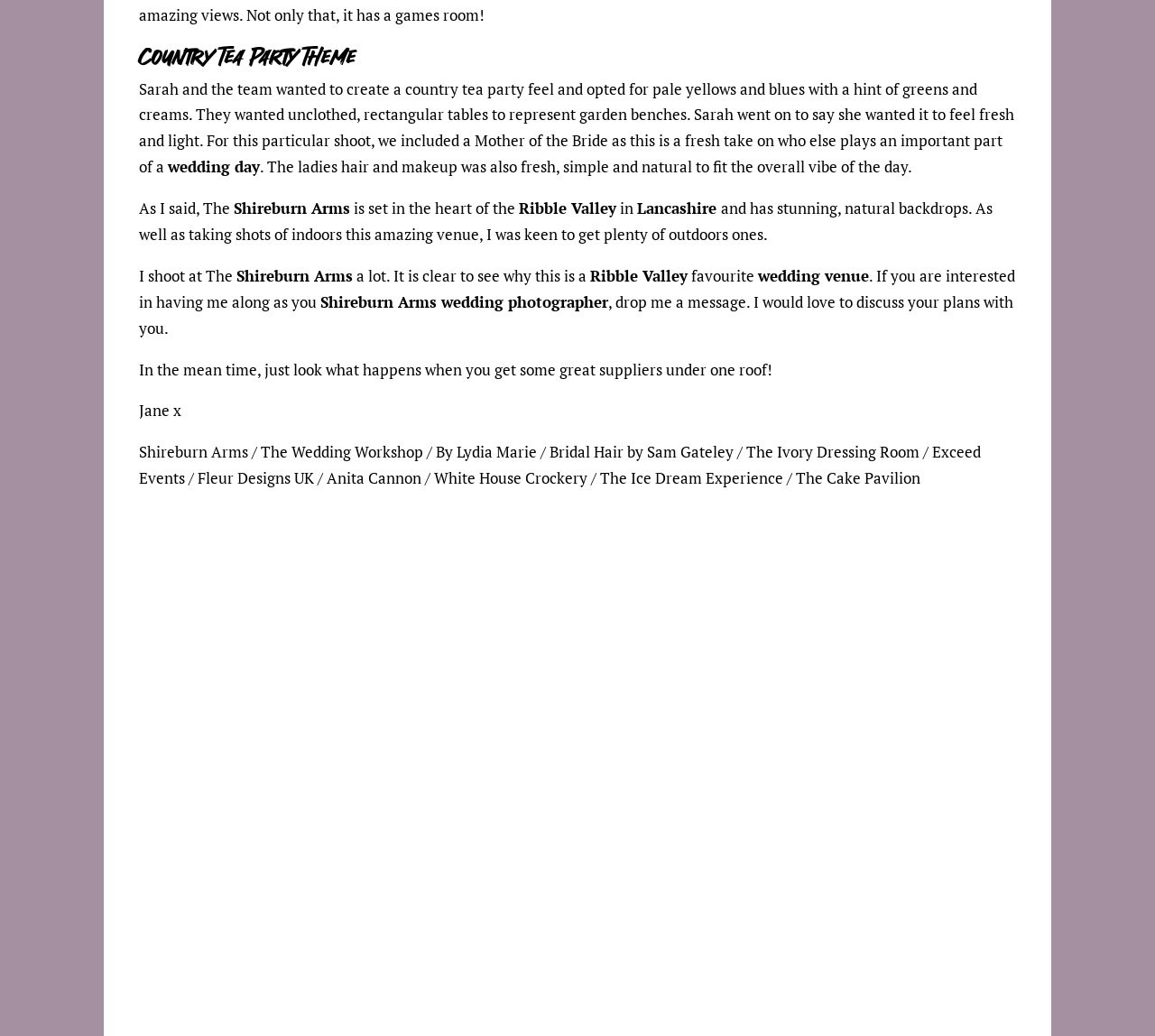Find the bounding box coordinates of the element I should click to carry out the following instruction: "View the image of the blonde bride having her hair and makeup done".

[0.12, 0.475, 0.368, 0.659]